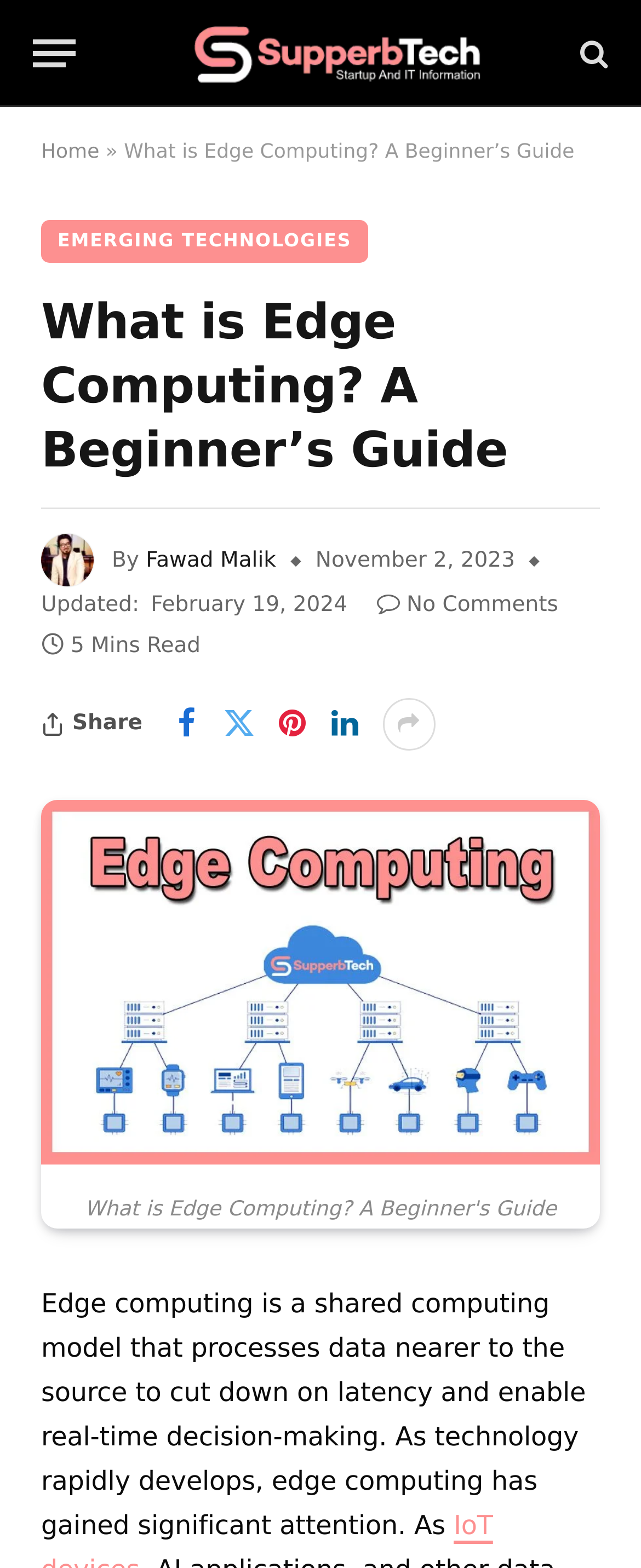Offer a thorough description of the webpage.

The webpage is about "What is Edge Computing? A Beginner's Guide". At the top left, there is a button labeled "Menu". Next to it, there is a link to "SupperbTech – Tech, Startup and IT Information" with an accompanying image. On the top right, there is a link with an icon. Below the top section, there are links to "Home" and "EMERGING TECHNOLOGIES" on the left, and a heading that repeats the title of the webpage.

Below the heading, there is an image of the author, Fawad Malik, with a link to his name and a "By" label. The publication date, "November 2, 2023", and the updated date, "February 19, 2024", are also displayed. There is a link with a "No Comments" label and an icon, and a "5 Mins Read" label.

In the middle section, there are social media sharing links with icons, including "Share", Facebook, Twitter, LinkedIn, and Pinterest. Below this section, there is a heading "Edge Computing" with an accompanying image. The main content of the webpage is a text that explains what edge computing is, stating that it is a shared computing model that processes data nearer to the source to cut down on latency and enable real-time decision-making.